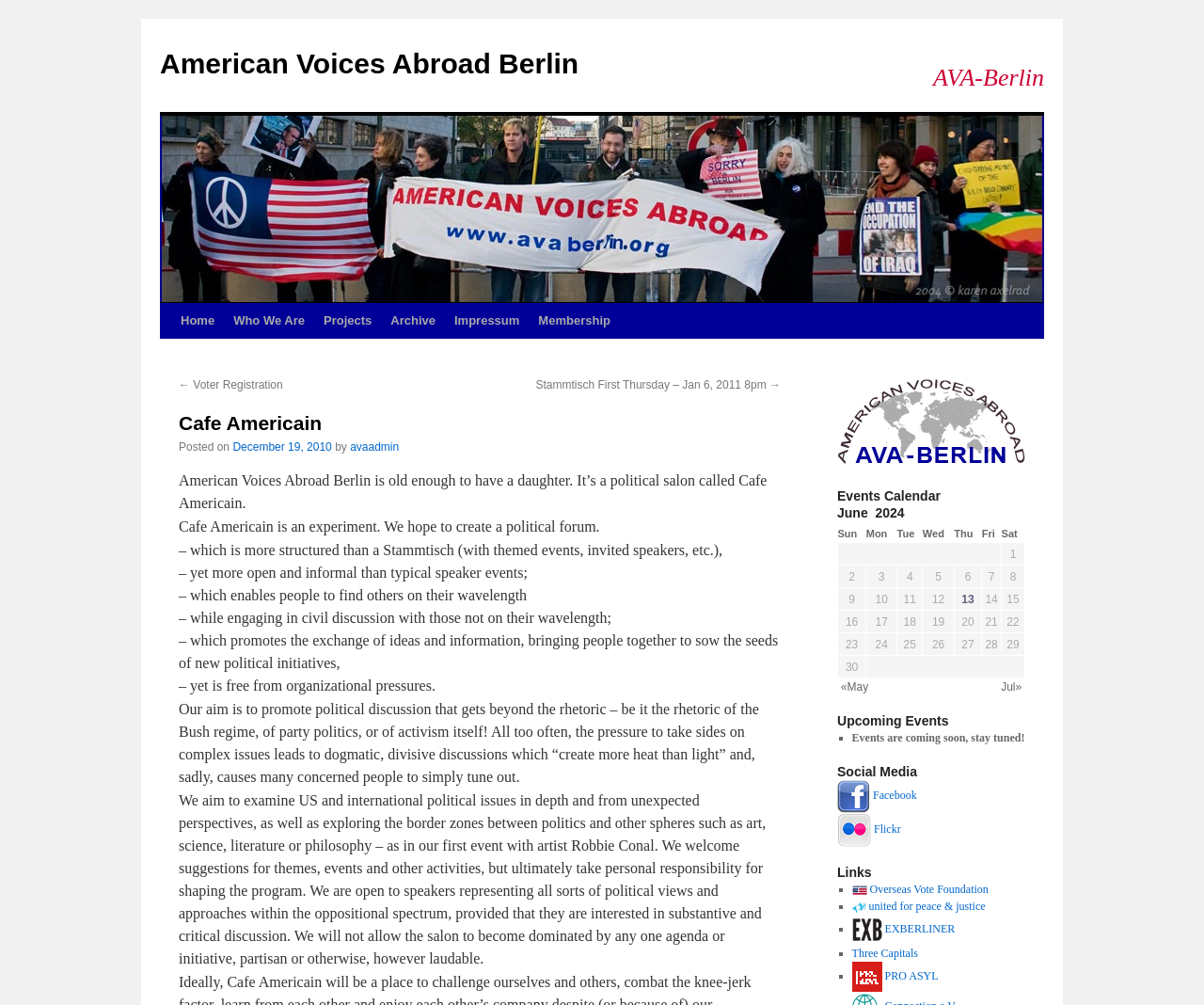Please provide the bounding box coordinates for the element that needs to be clicked to perform the following instruction: "Go to the home page". The coordinates should be given as four float numbers between 0 and 1, i.e., [left, top, right, bottom].

None